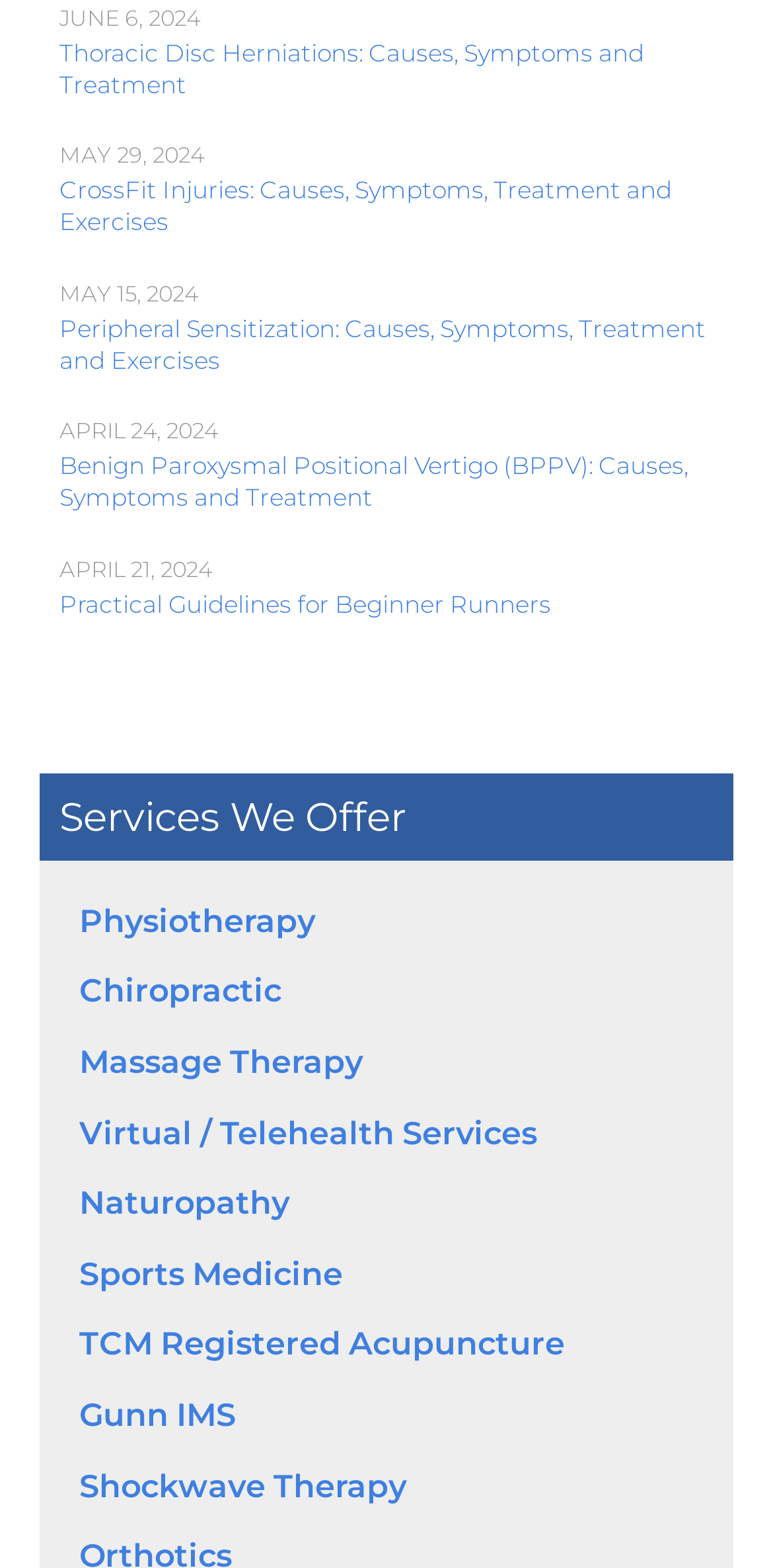Identify the coordinates of the bounding box for the element that must be clicked to accomplish the instruction: "Learn about Peripheral Sensitization treatment".

[0.077, 0.199, 0.949, 0.253]